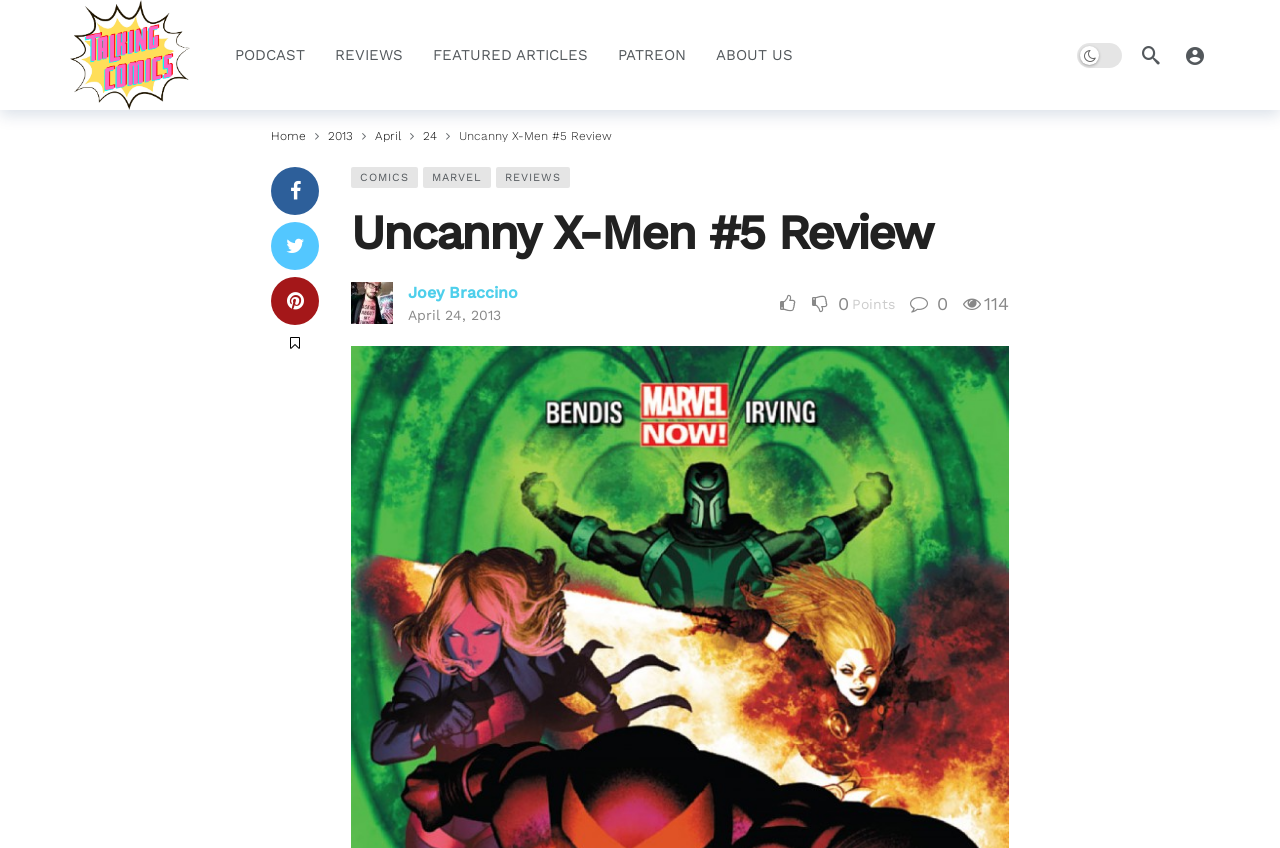Please determine the bounding box coordinates of the element's region to click for the following instruction: "Go to Comic Book Blog".

[0.055, 0.0, 0.148, 0.129]